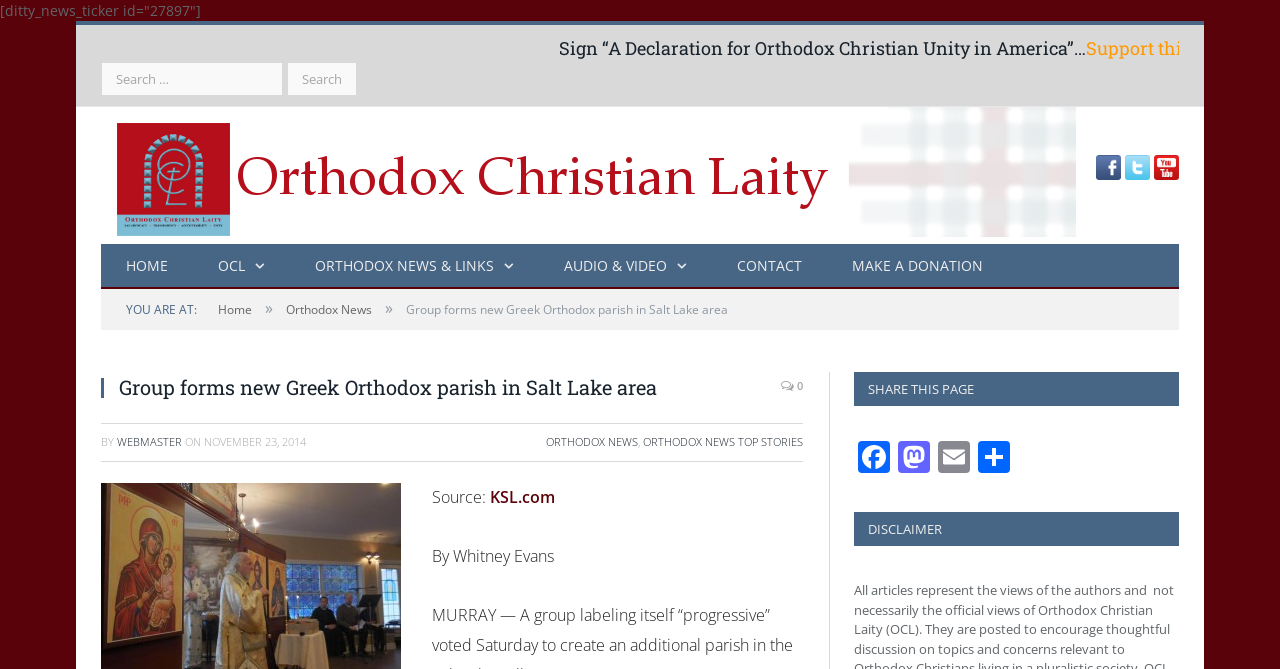Specify the bounding box coordinates for the region that must be clicked to perform the given instruction: "Go to the home page".

[0.079, 0.365, 0.151, 0.432]